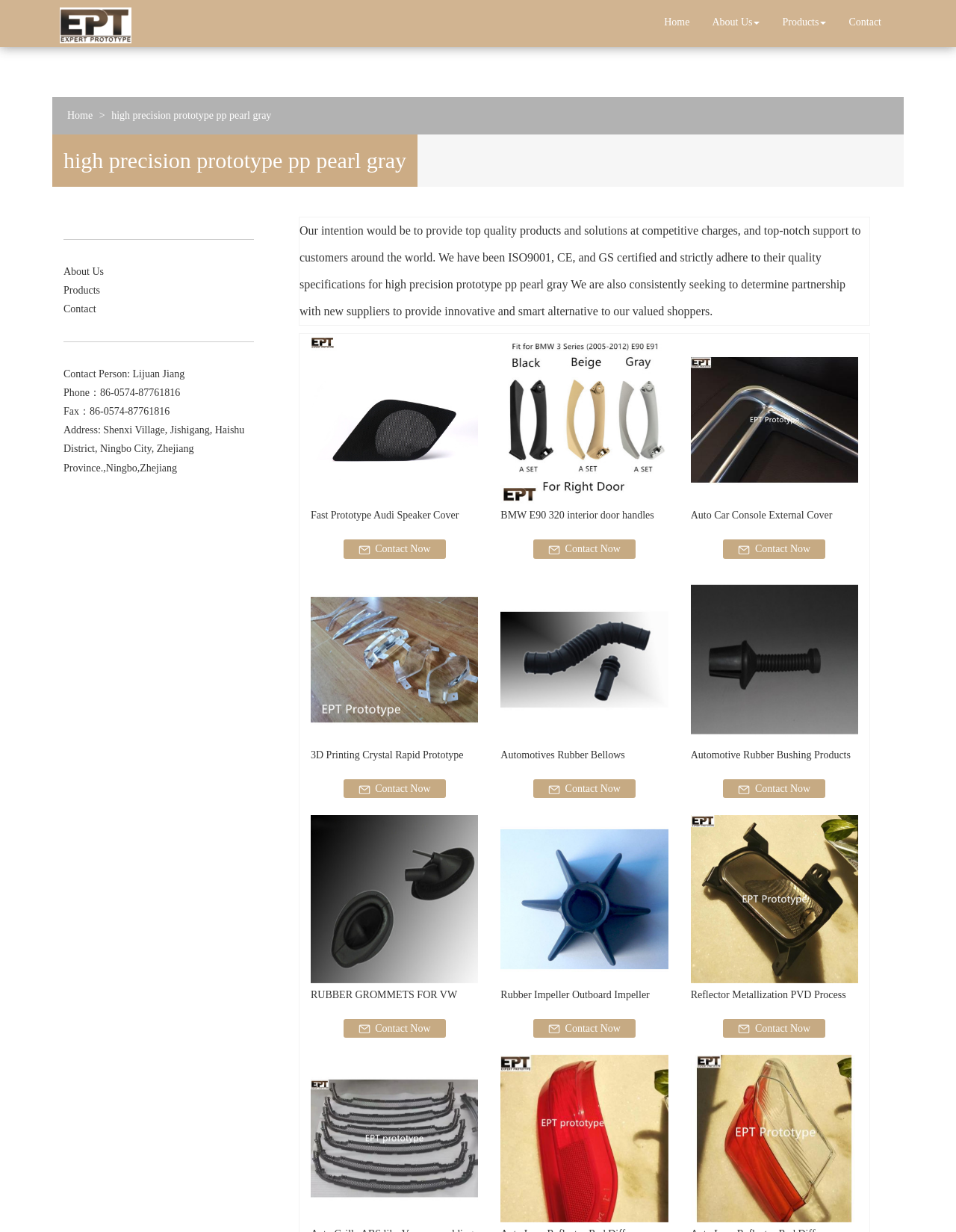Can you identify the bounding box coordinates of the clickable region needed to carry out this instruction: 'Click on 'Home''? The coordinates should be four float numbers within the range of 0 to 1, stated as [left, top, right, bottom].

[0.683, 0.003, 0.733, 0.033]